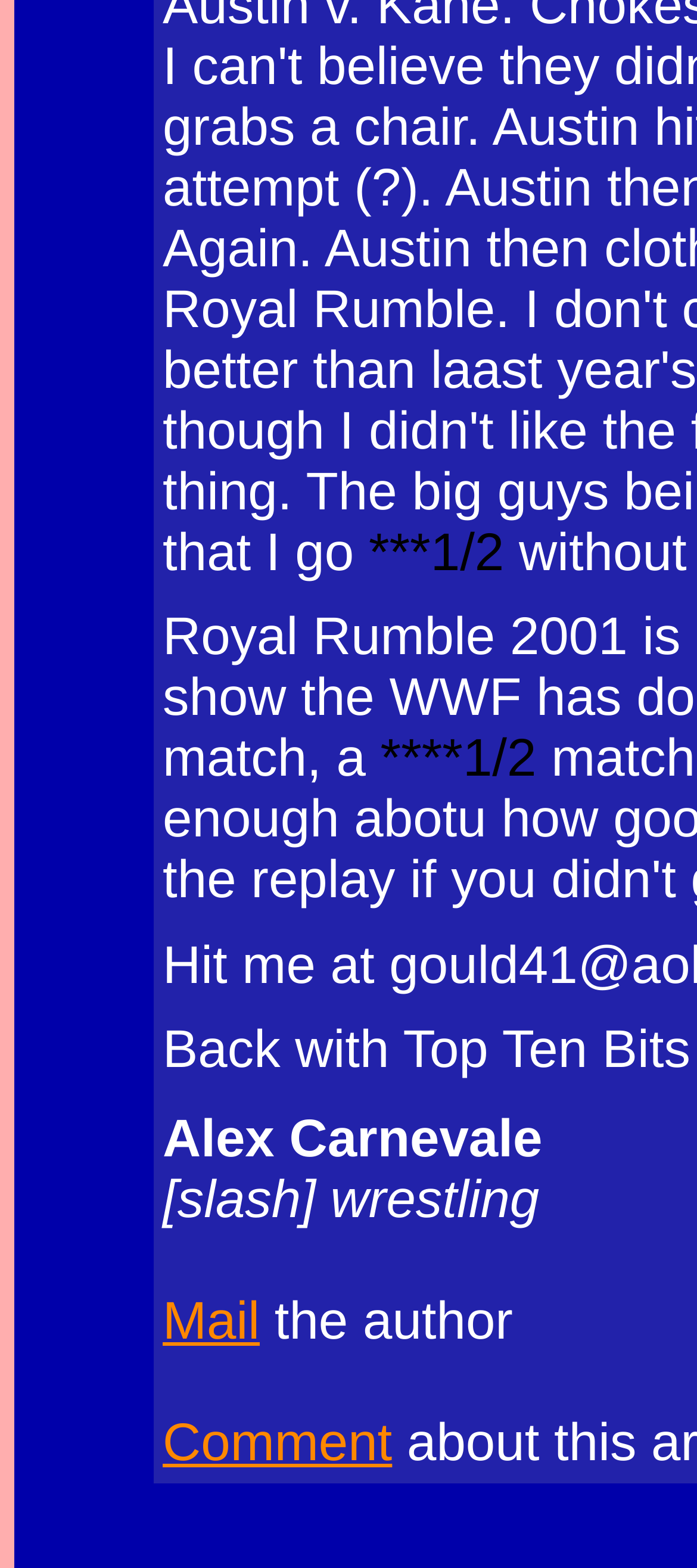Please respond to the question using a single word or phrase:
What is the rating of the match?

1/2